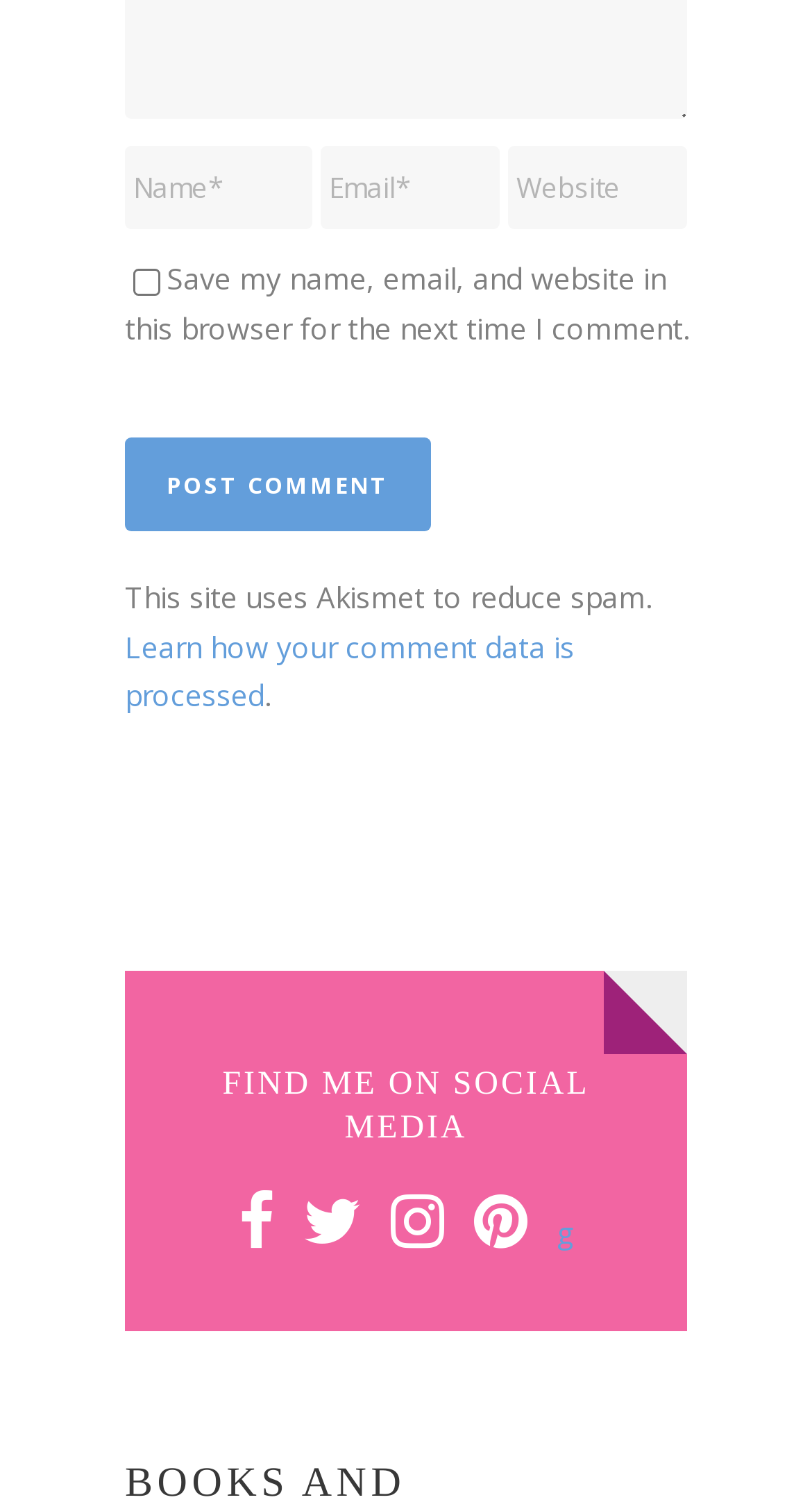Identify the bounding box coordinates for the UI element described as: "name="submit" value="Post Comment"". The coordinates should be provided as four floats between 0 and 1: [left, top, right, bottom].

[0.154, 0.291, 0.531, 0.353]